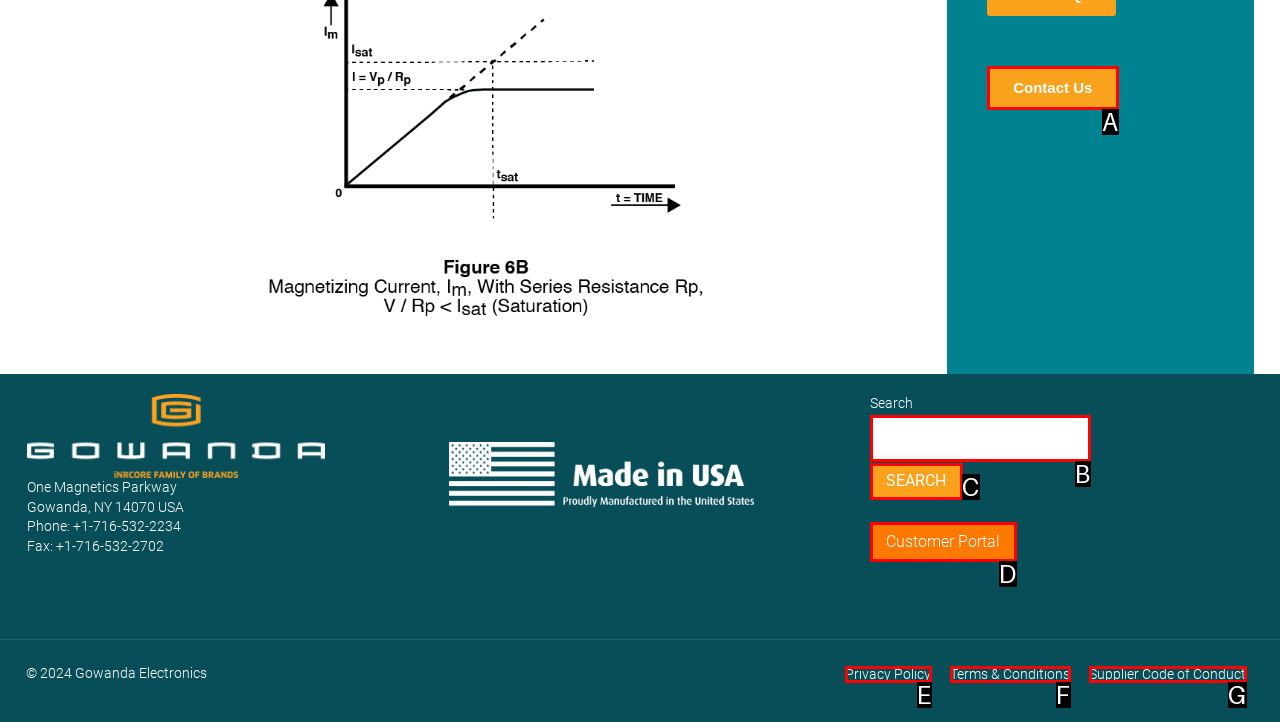Given the element description: Search, choose the HTML element that aligns with it. Indicate your choice with the corresponding letter.

C